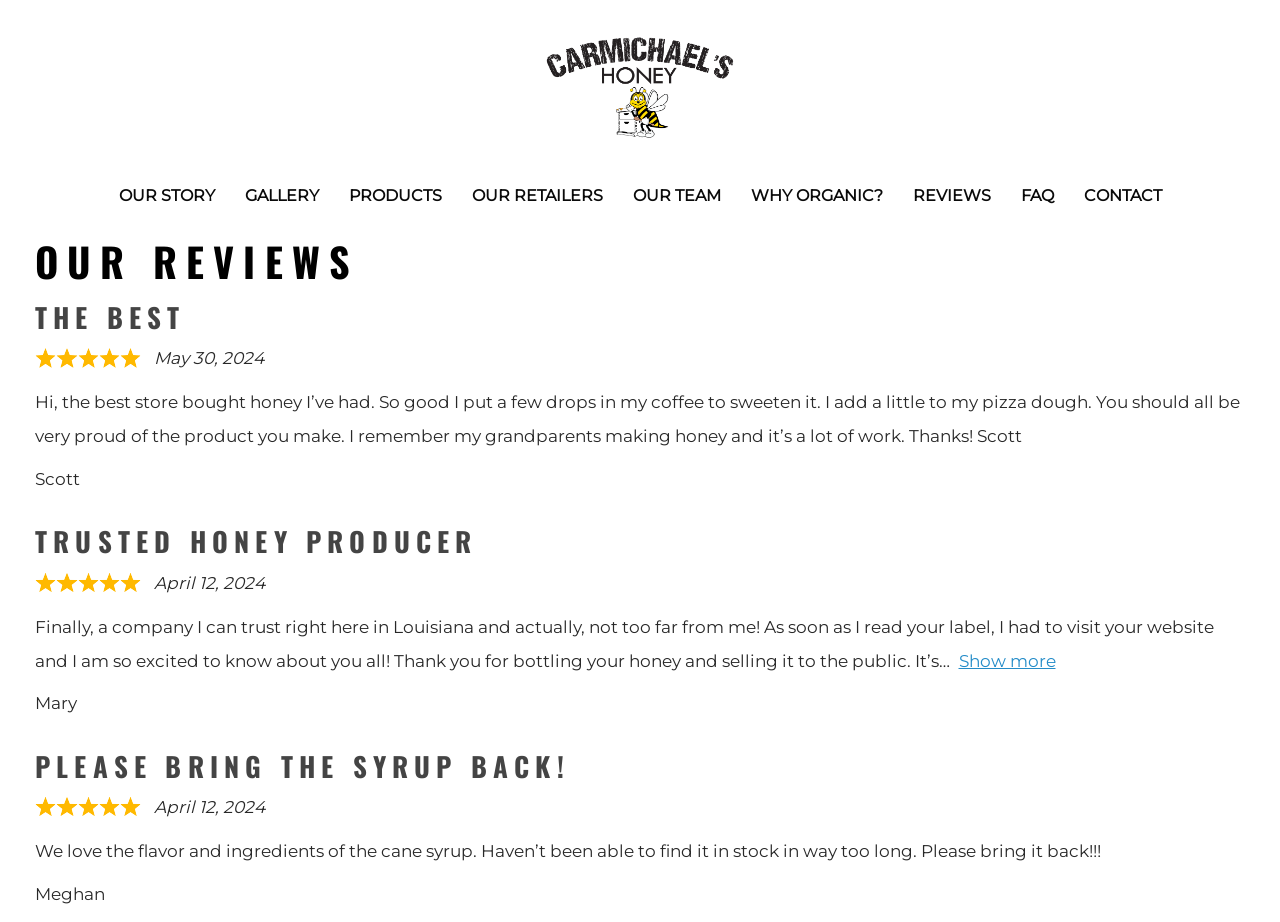Predict the bounding box coordinates of the area that should be clicked to accomplish the following instruction: "Click on the Carmichael's Honey Logo". The bounding box coordinates should consist of four float numbers between 0 and 1, i.e., [left, top, right, bottom].

[0.027, 0.022, 0.973, 0.168]